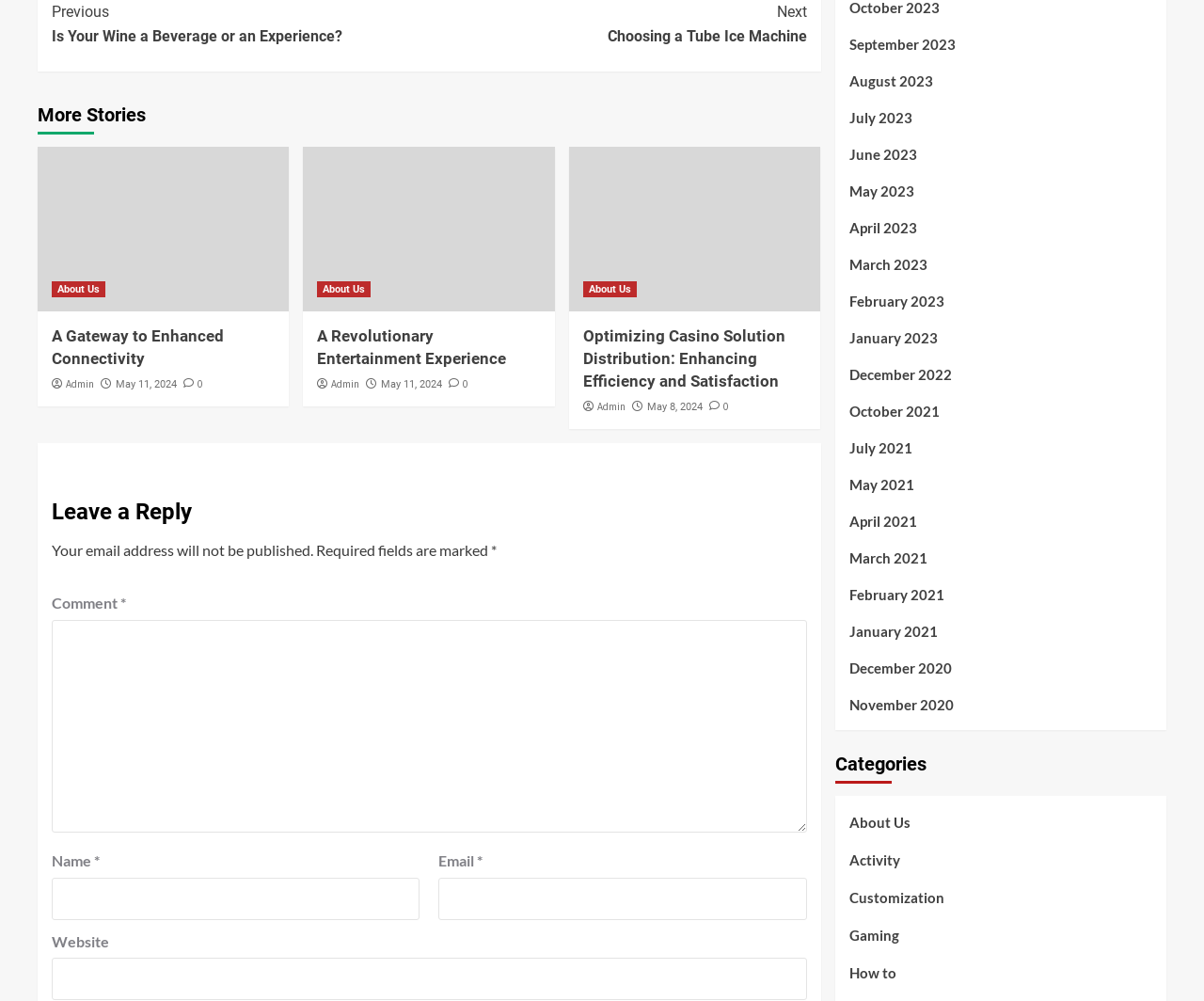What is the title of the first story?
Deliver a detailed and extensive answer to the question.

The first story is represented by a figure element with a figcaption element containing a heading element with the text 'A Gateway to Enhanced Connectivity'. This suggests that the title of the first story is 'A Gateway to Enhanced Connectivity'.